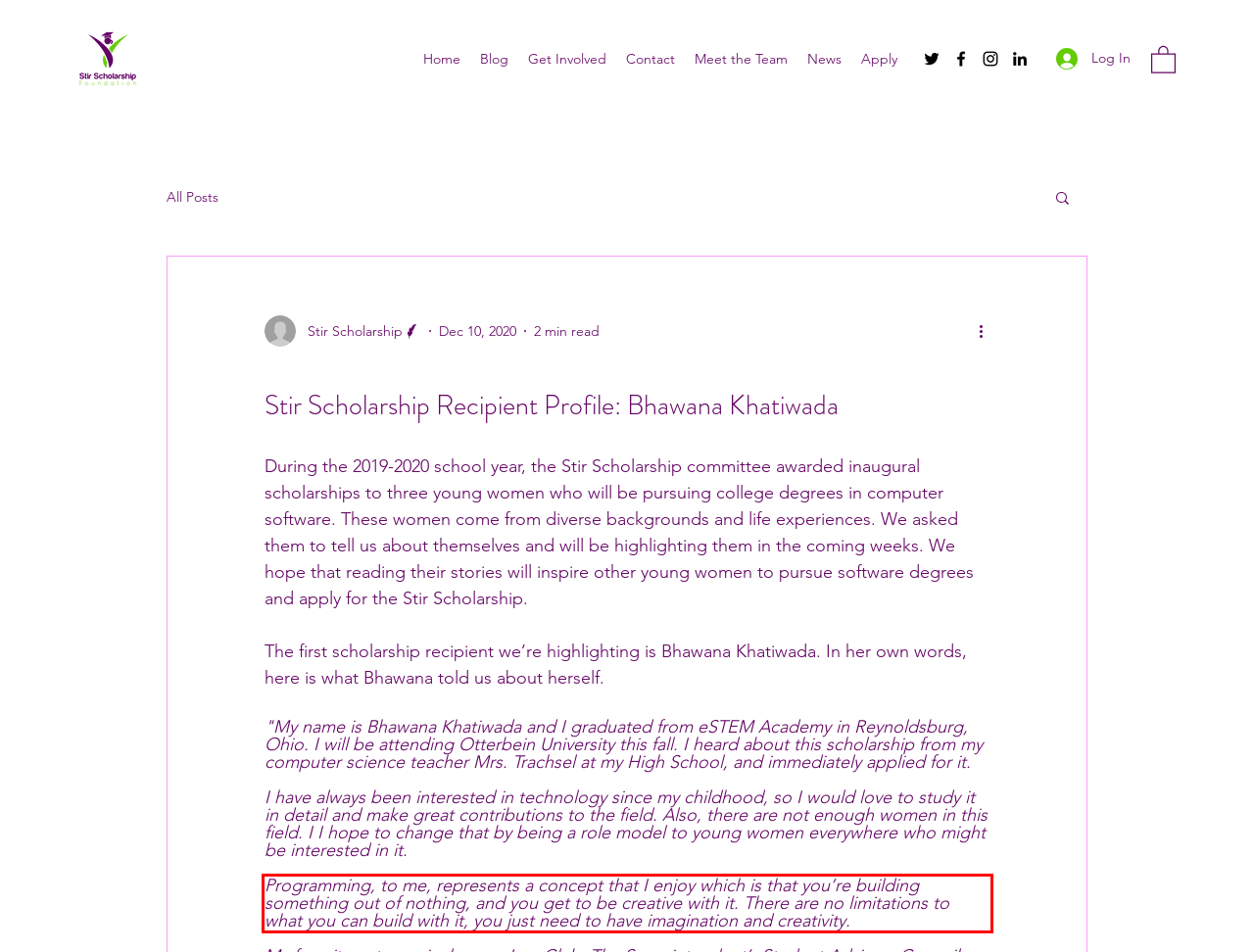Using the provided webpage screenshot, recognize the text content in the area marked by the red bounding box.

Programming, to me, represents a concept that I enjoy which is that you’re building something out of nothing, and you get to be creative with it. There are no limitations to what you can build with it, you just need to have imagination and creativity.